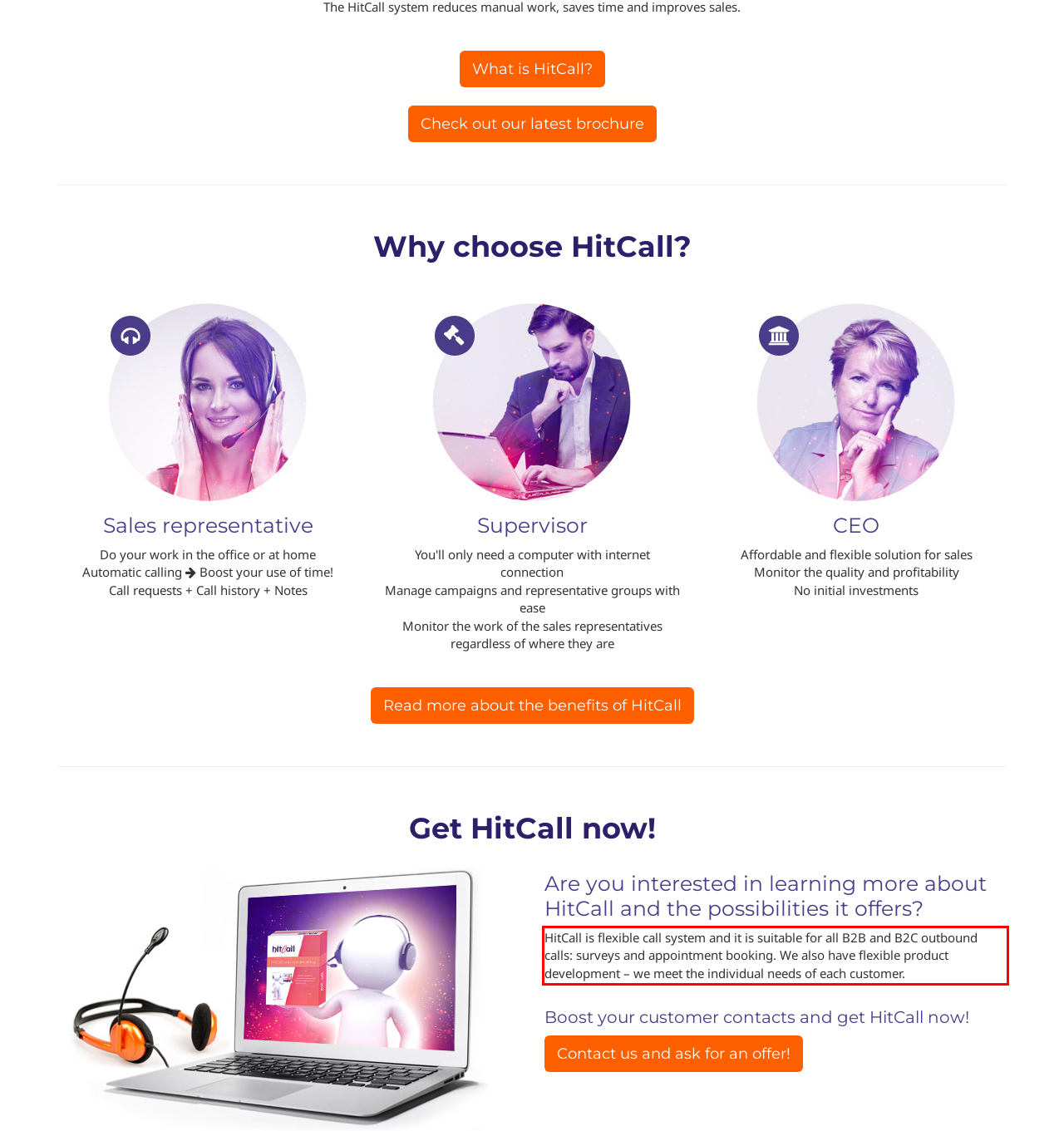Analyze the red bounding box in the provided webpage screenshot and generate the text content contained within.

HitCall is flexible call system and it is suitable for all B2B and B2C outbound calls: surveys and appointment booking. We also have flexible product development – we meet the individual needs of each customer.